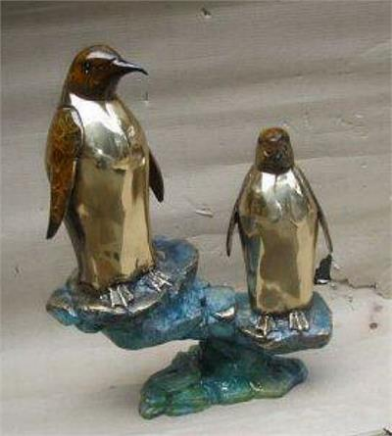What is the inspiration for the base of the sculpture?
Identify the answer in the screenshot and reply with a single word or phrase.

Rocky underwater environment